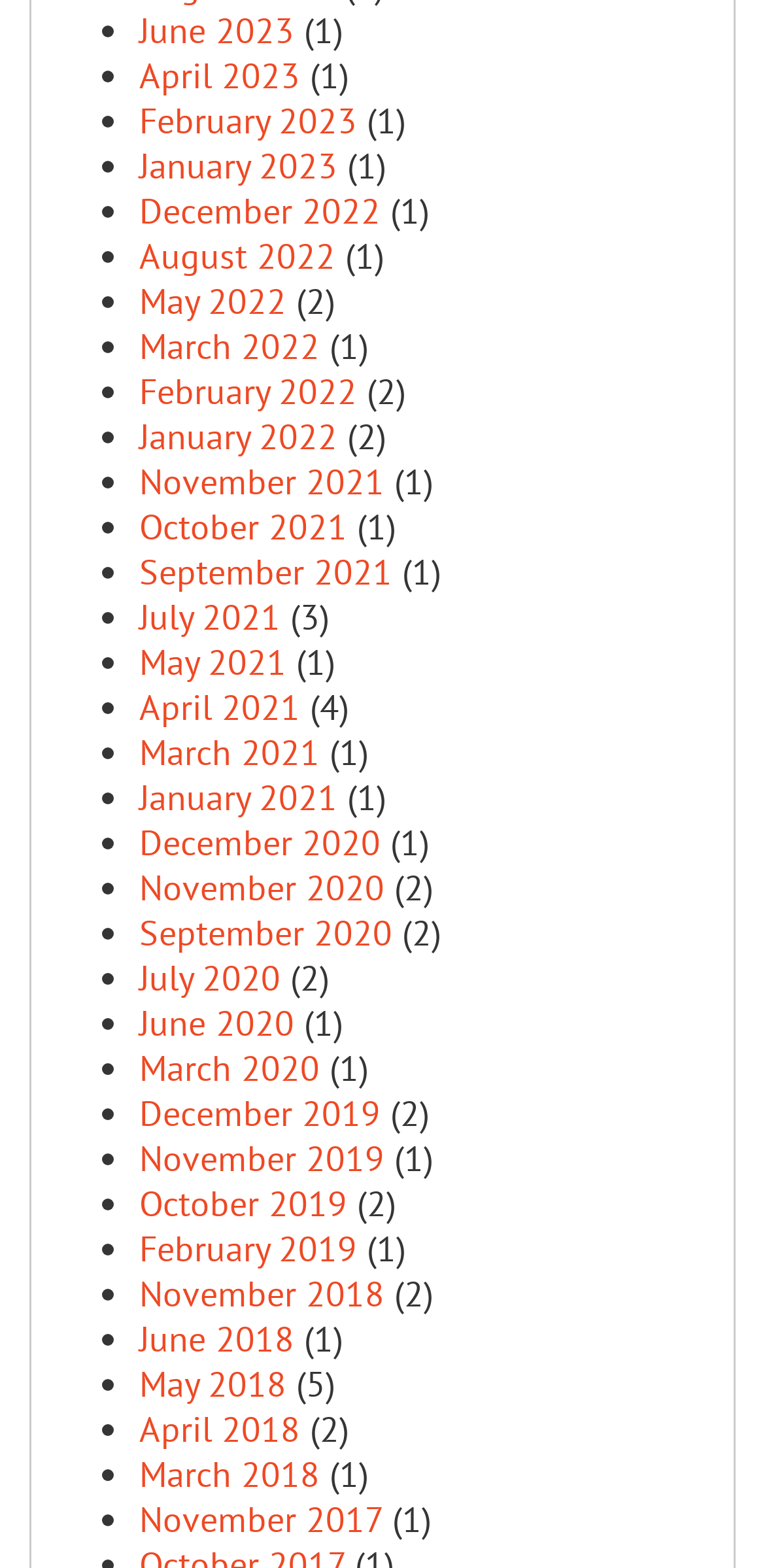Answer in one word or a short phrase: 
How many links are there on this webpage?

34